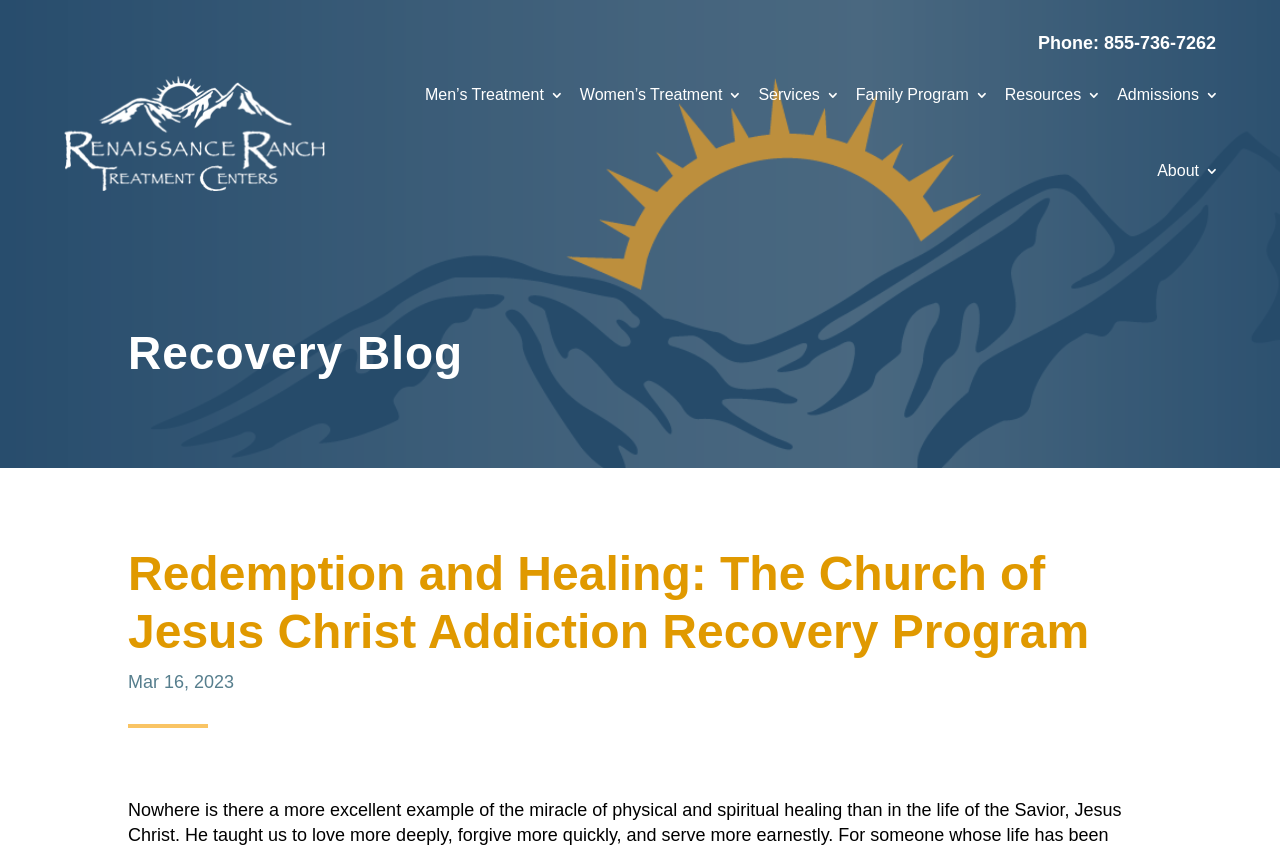Analyze the image and answer the question with as much detail as possible: 
What is the phone number for addiction recovery?

I found the phone number by looking at the link element with the text 'Phone: 855-736-7262' which is located at the top of the webpage.